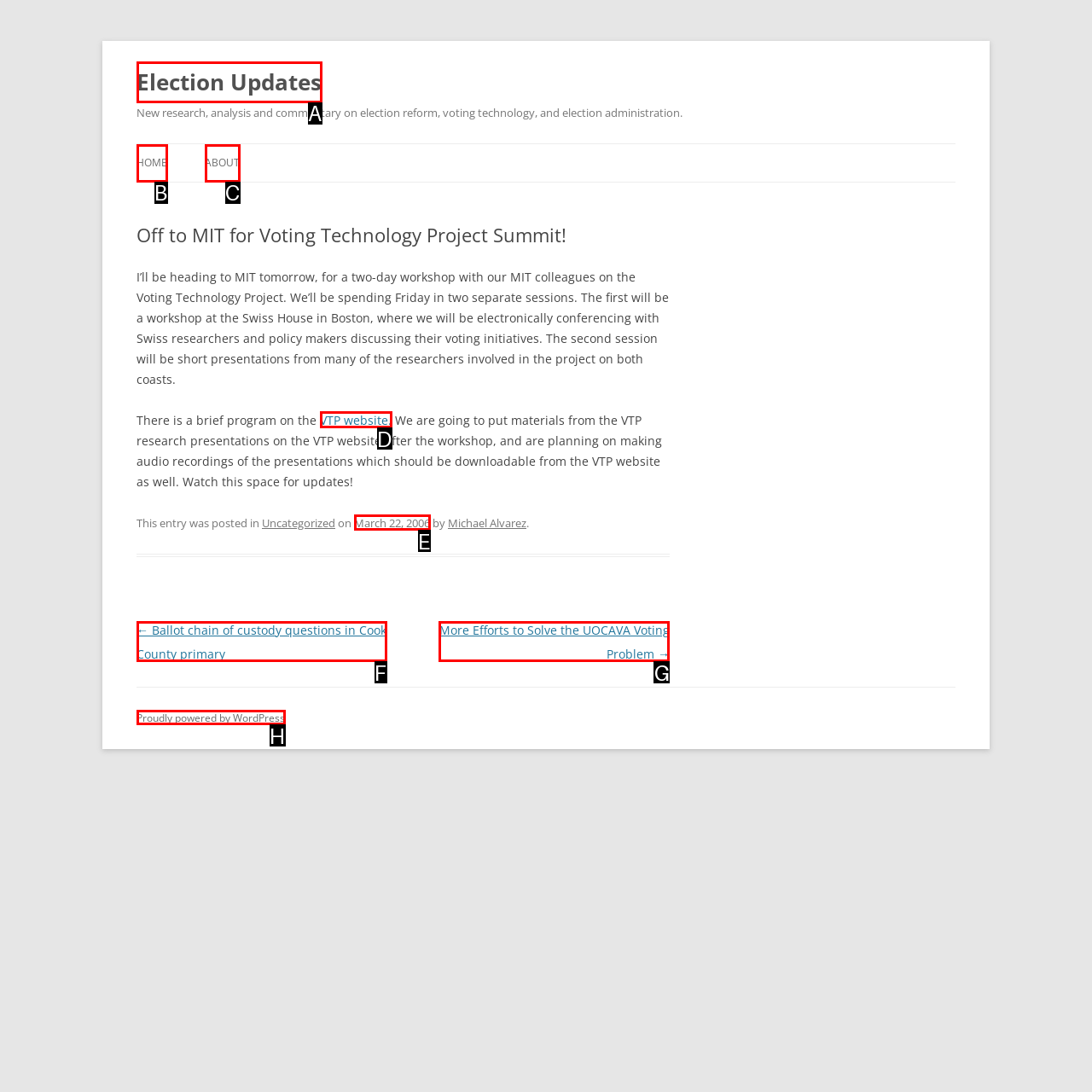Find the option that aligns with: Election Updates
Provide the letter of the corresponding option.

A